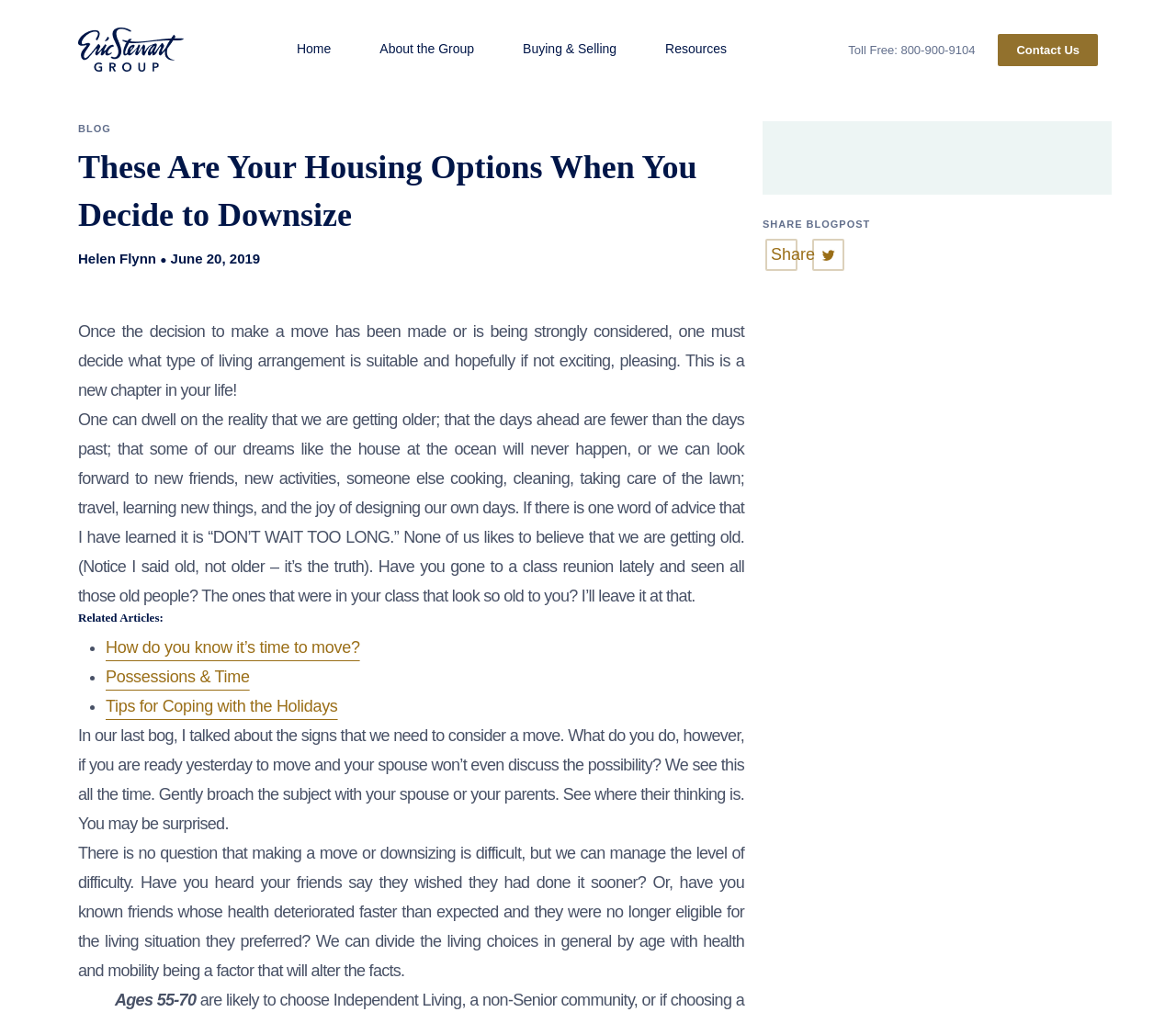Highlight the bounding box coordinates of the element that should be clicked to carry out the following instruction: "Log In to the account". The coordinates must be given as four float numbers ranging from 0 to 1, i.e., [left, top, right, bottom].

None